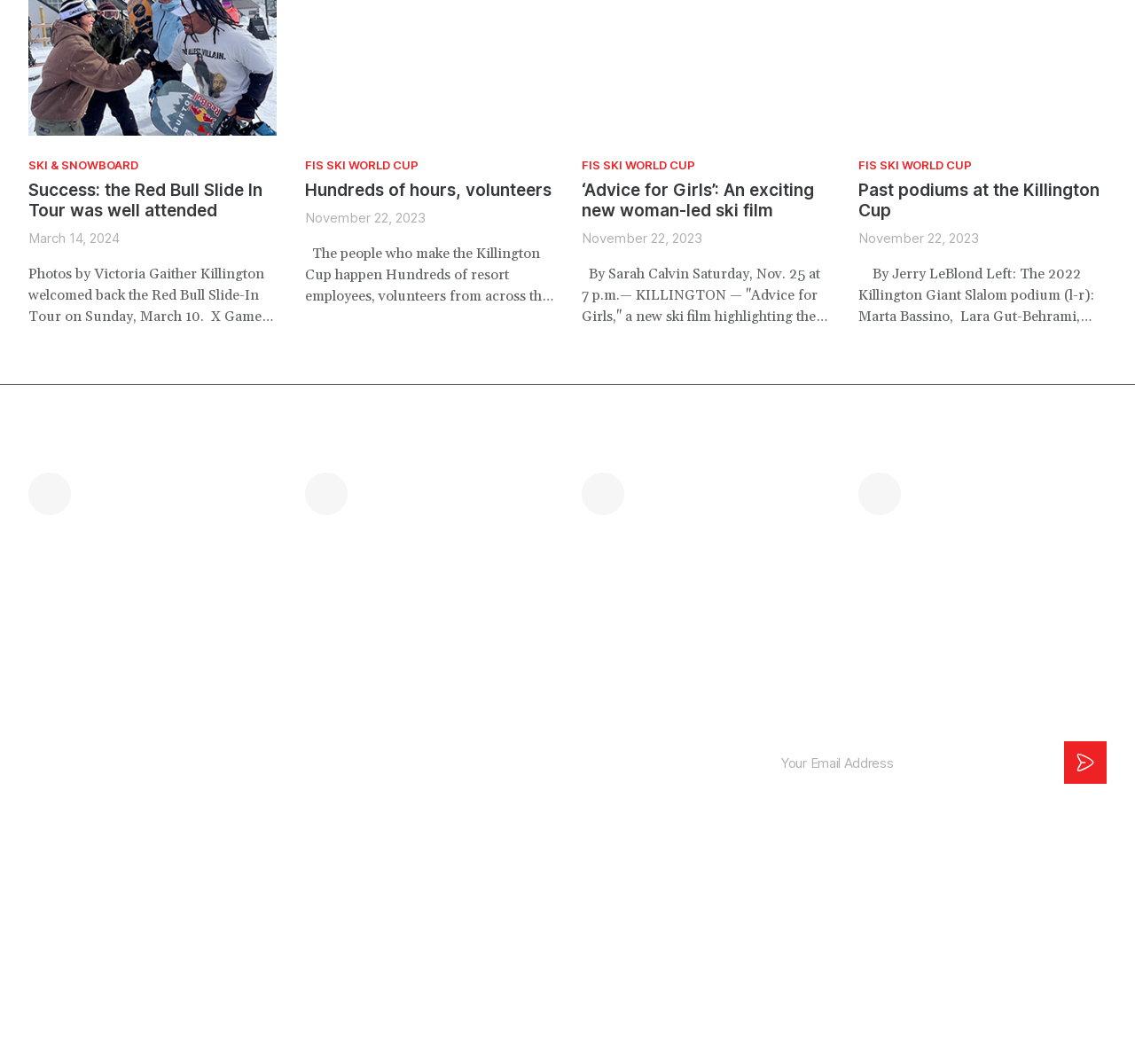What is the name of the company that publishes The Mountain Times? Based on the image, give a response in one word or a short phrase.

Outer Limits Publishing LLC